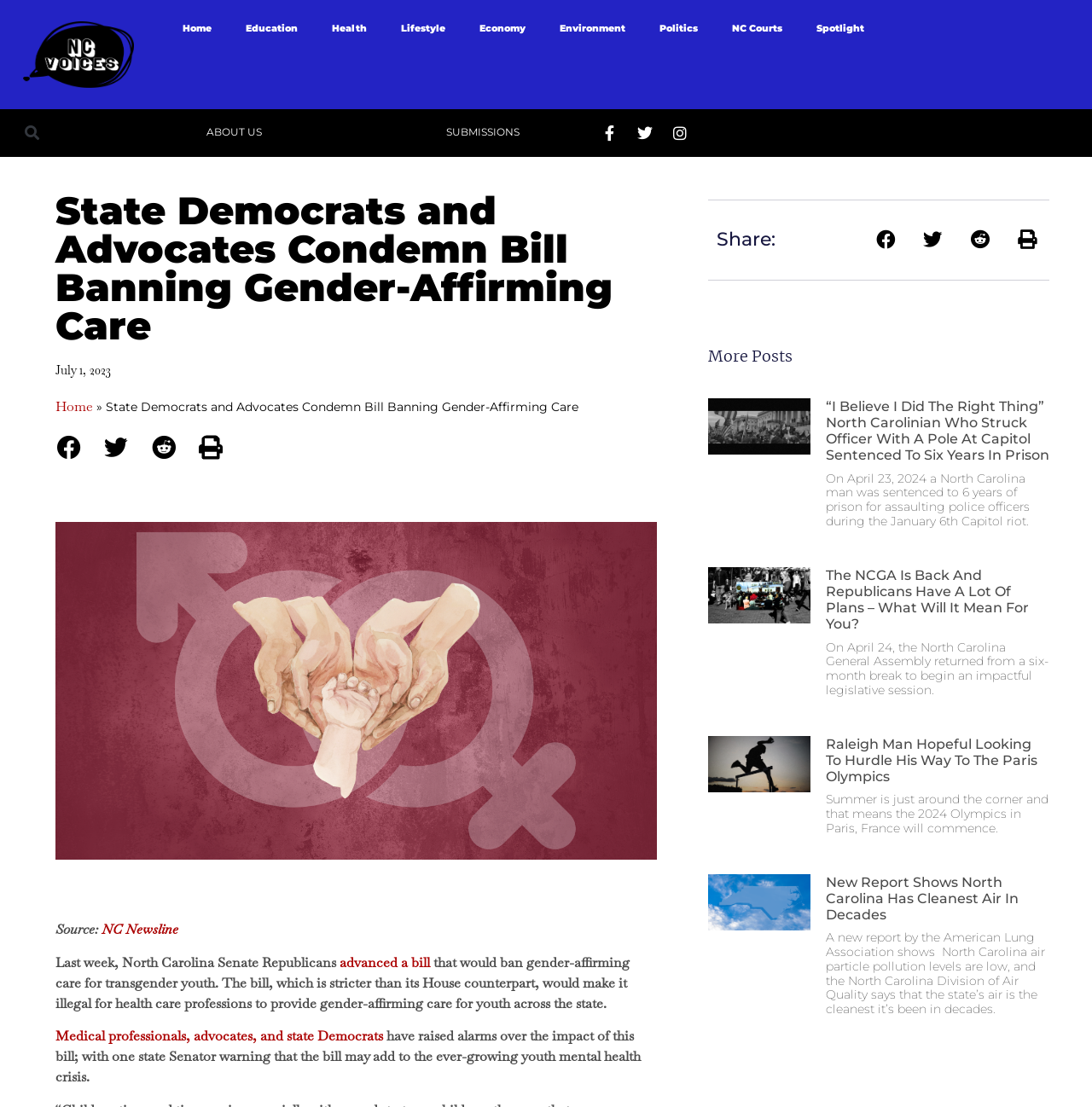Provide the bounding box coordinates of the HTML element this sentence describes: "NC Courts". The bounding box coordinates consist of four float numbers between 0 and 1, i.e., [left, top, right, bottom].

[0.655, 0.008, 0.732, 0.043]